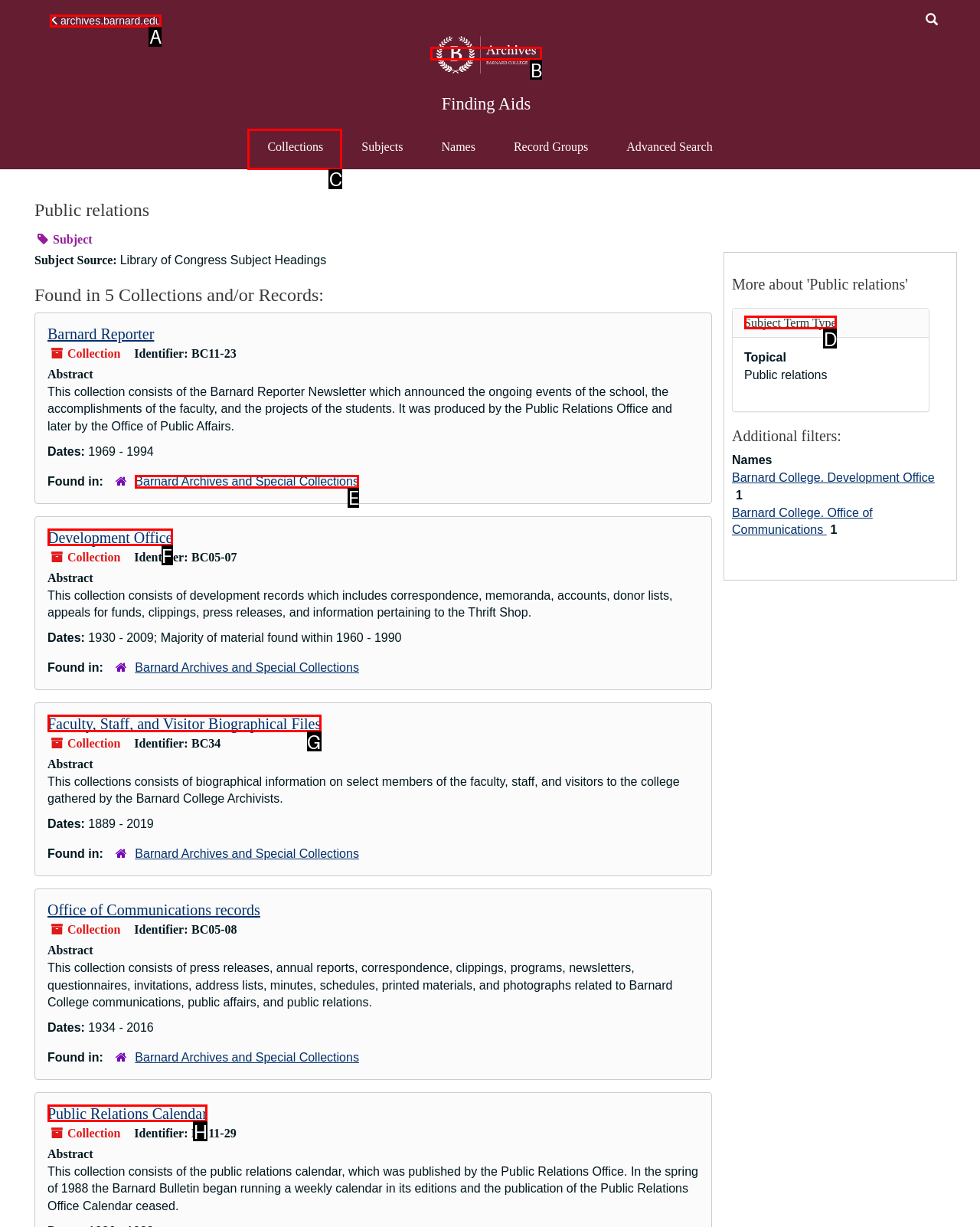Pick the right letter to click to achieve the task: Click the 'Collections' link
Answer with the letter of the correct option directly.

C